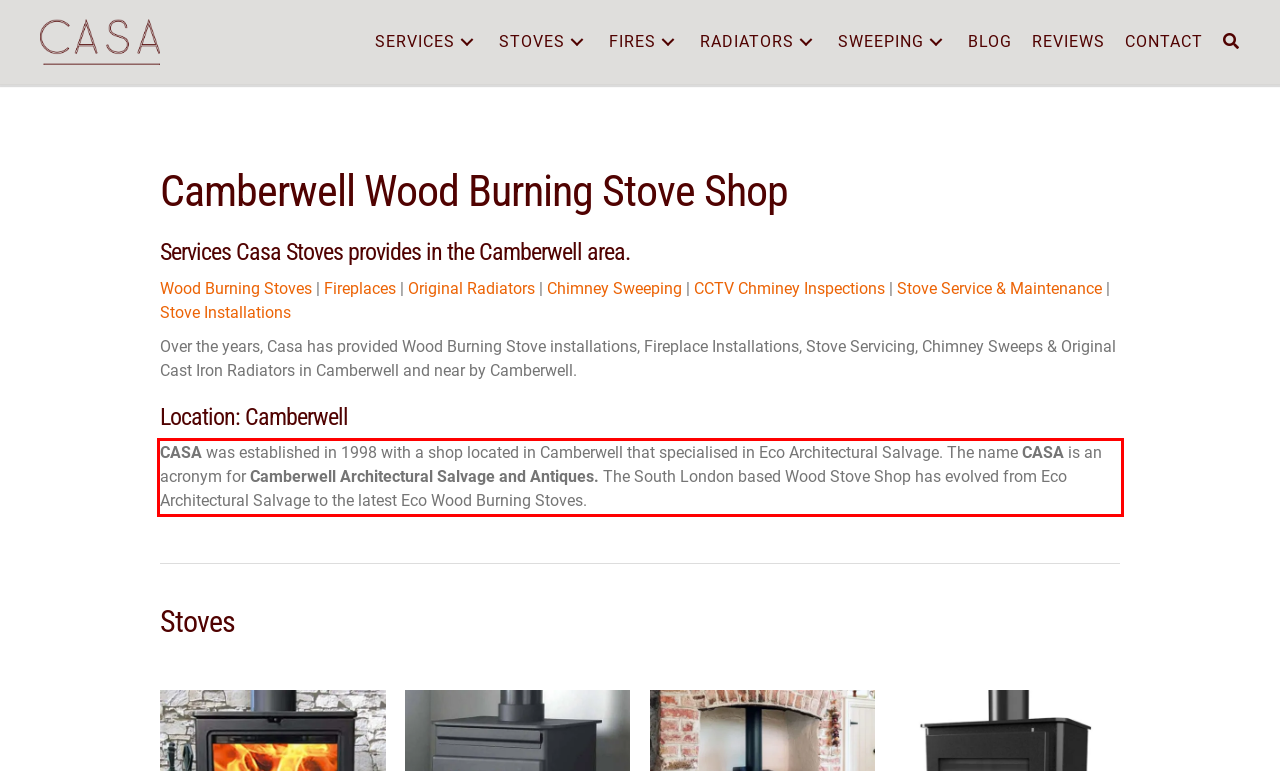Perform OCR on the text inside the red-bordered box in the provided screenshot and output the content.

CASA was established in 1998 with a shop located in Camberwell that specialised in Eco Architectural Salvage. The name CASA is an acronym for Camberwell Architectural Salvage and Antiques. The South London based Wood Stove Shop has evolved from Eco Architectural Salvage to the latest Eco Wood Burning Stoves.